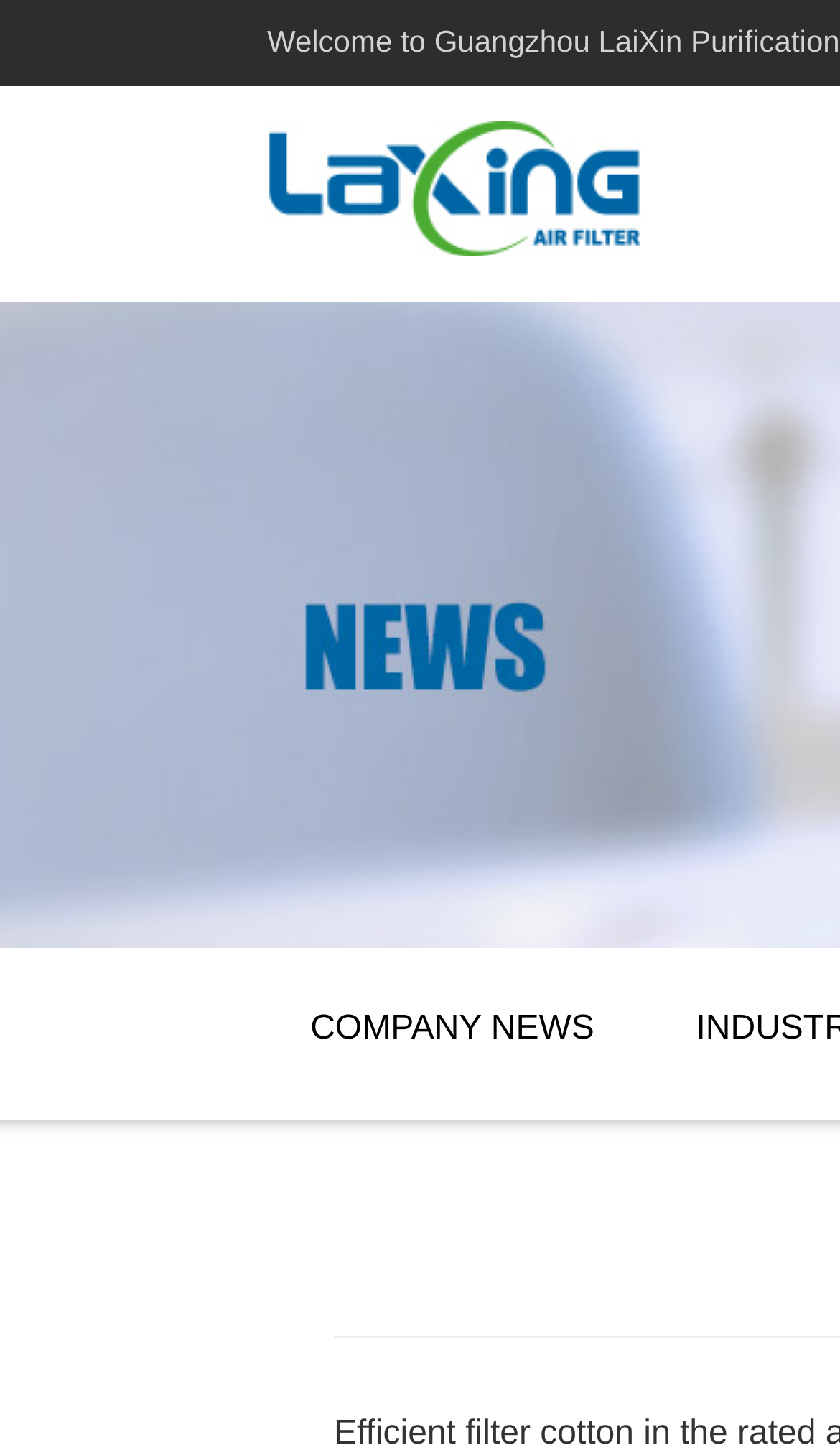Identify the bounding box for the UI element that is described as follows: "Company news".

[0.333, 0.667, 0.744, 0.762]